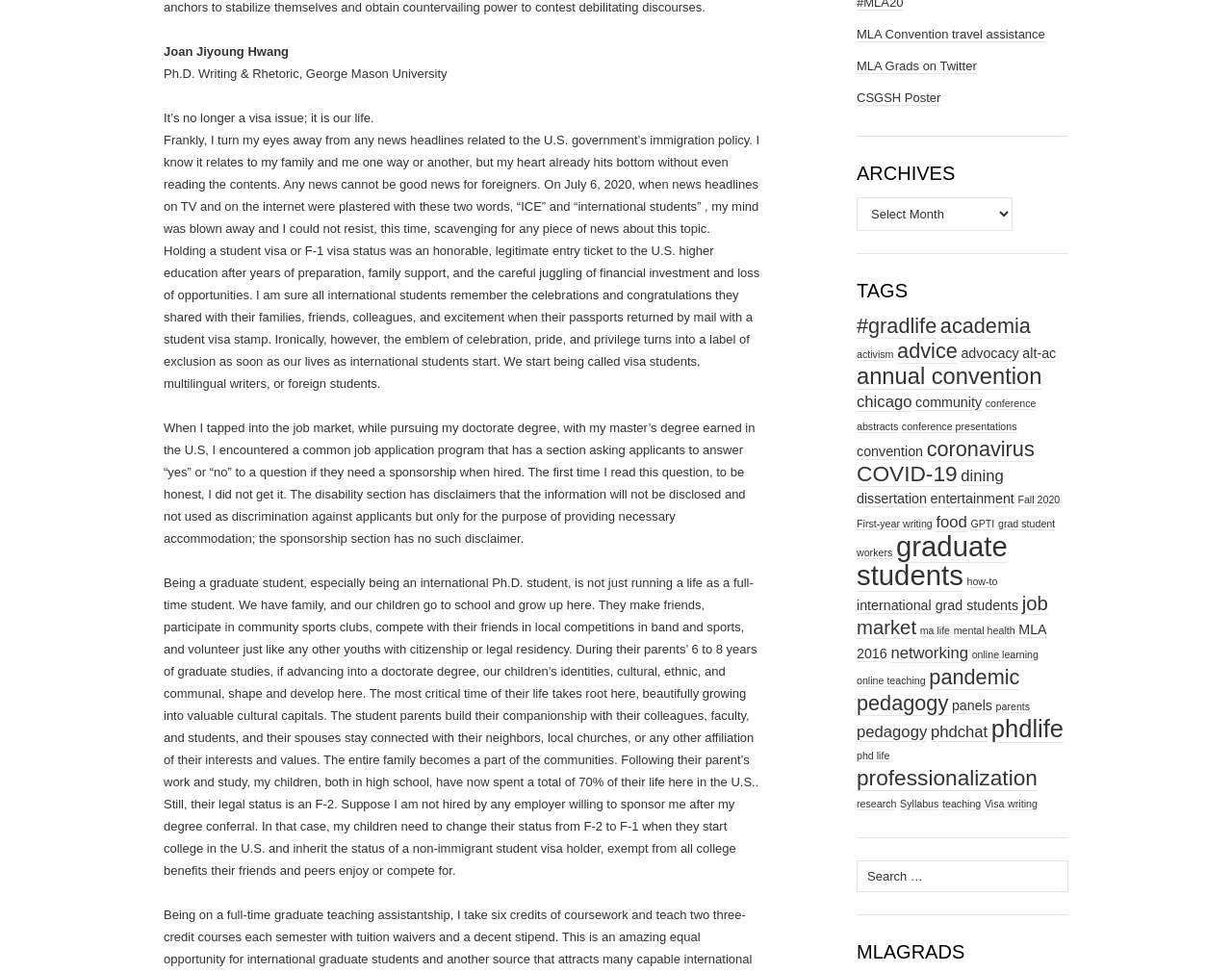Identify the bounding box coordinates of the clickable section necessary to follow the following instruction: "Click on the 'graduate students' tag". The coordinates should be presented as four float numbers from 0 to 1, i.e., [left, top, right, bottom].

[0.695, 0.545, 0.818, 0.608]